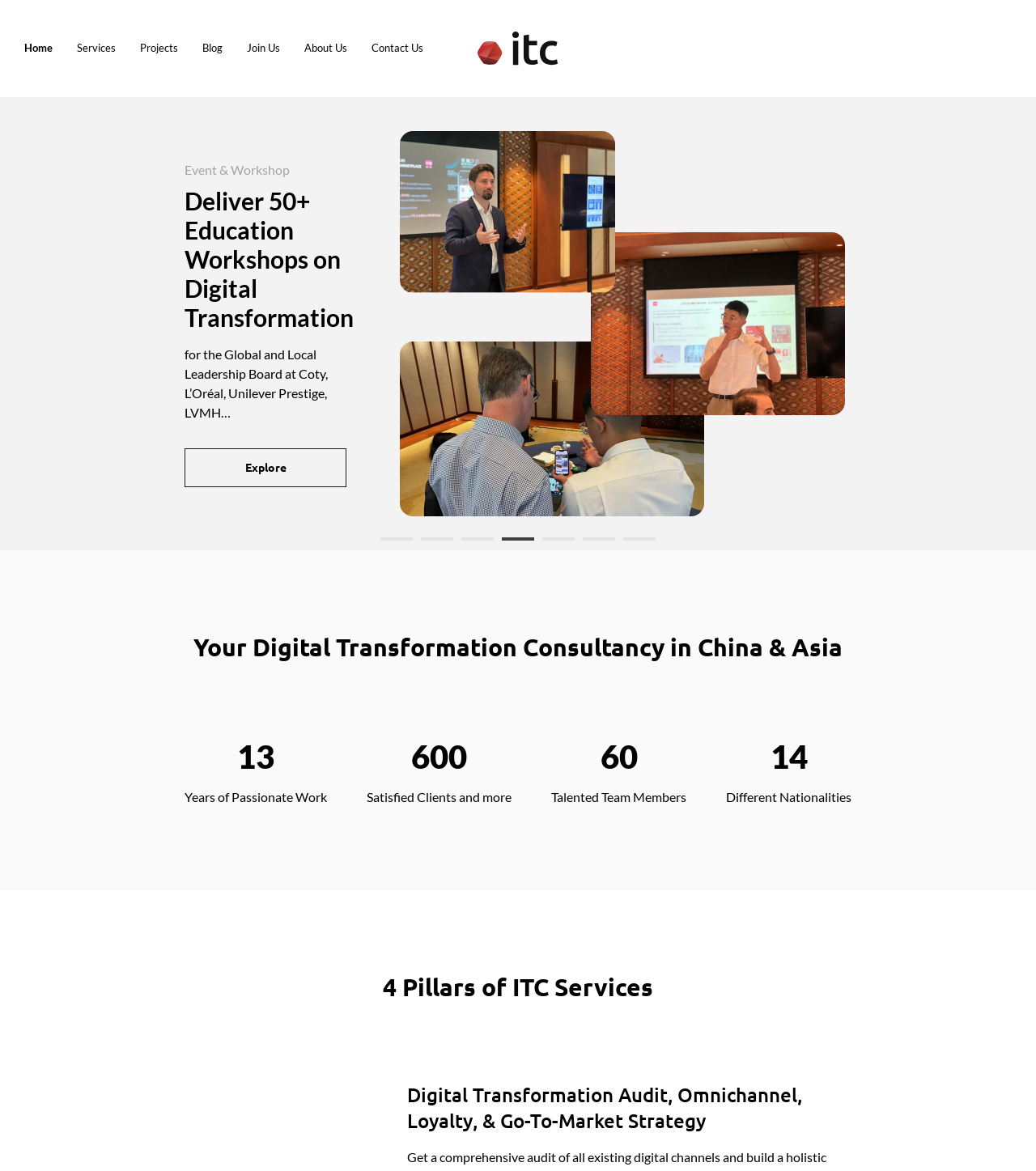Locate the bounding box coordinates of the area where you should click to accomplish the instruction: "View the 'Award 2023' image".

[0.431, 0.104, 0.822, 0.449]